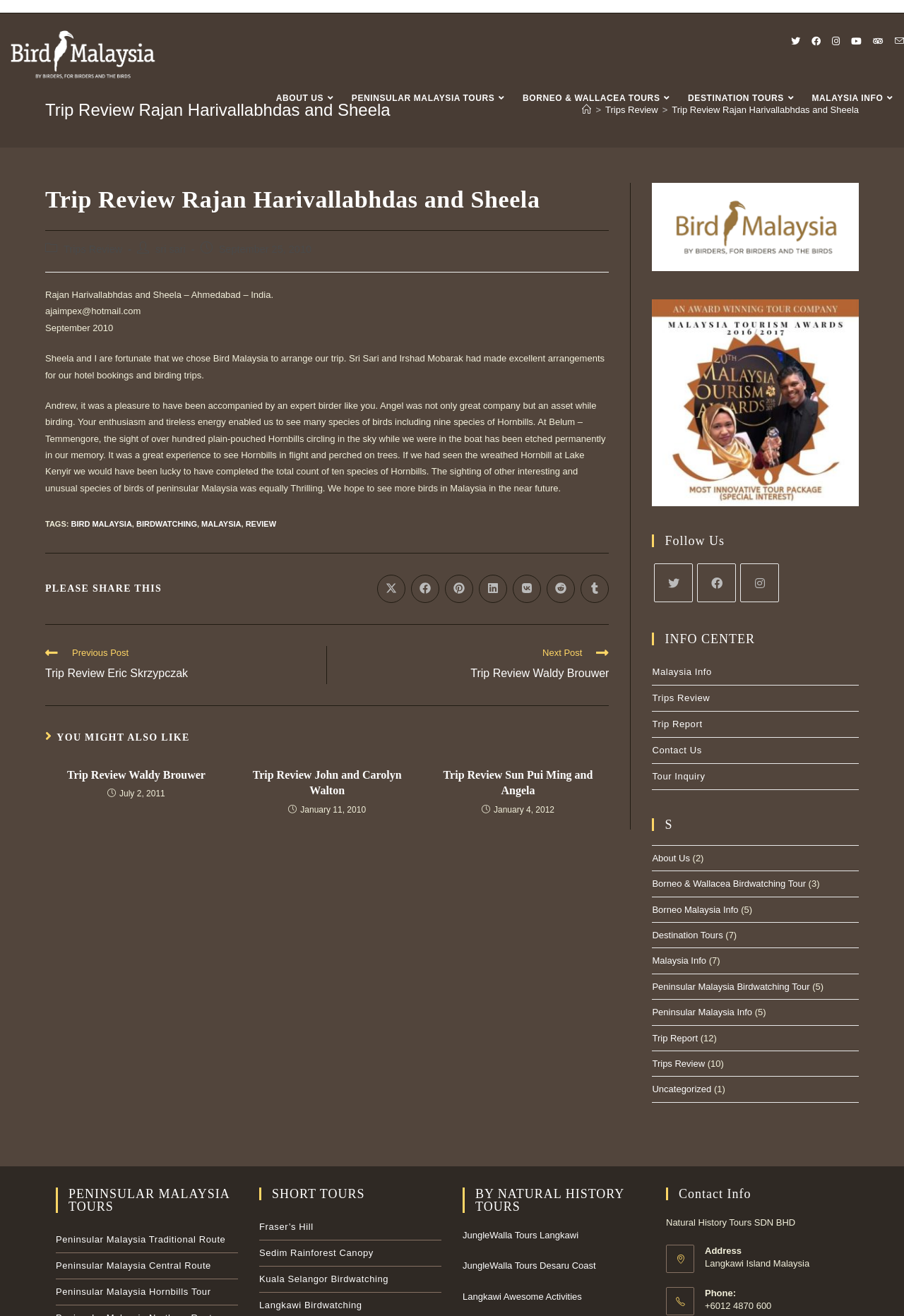What is the name of the birding tour company mentioned in the article?
Provide a thorough and detailed answer to the question.

The answer can be found in the article section where it says 'We are fortunate that we chose Bird Malaysia to arrange our trip.'